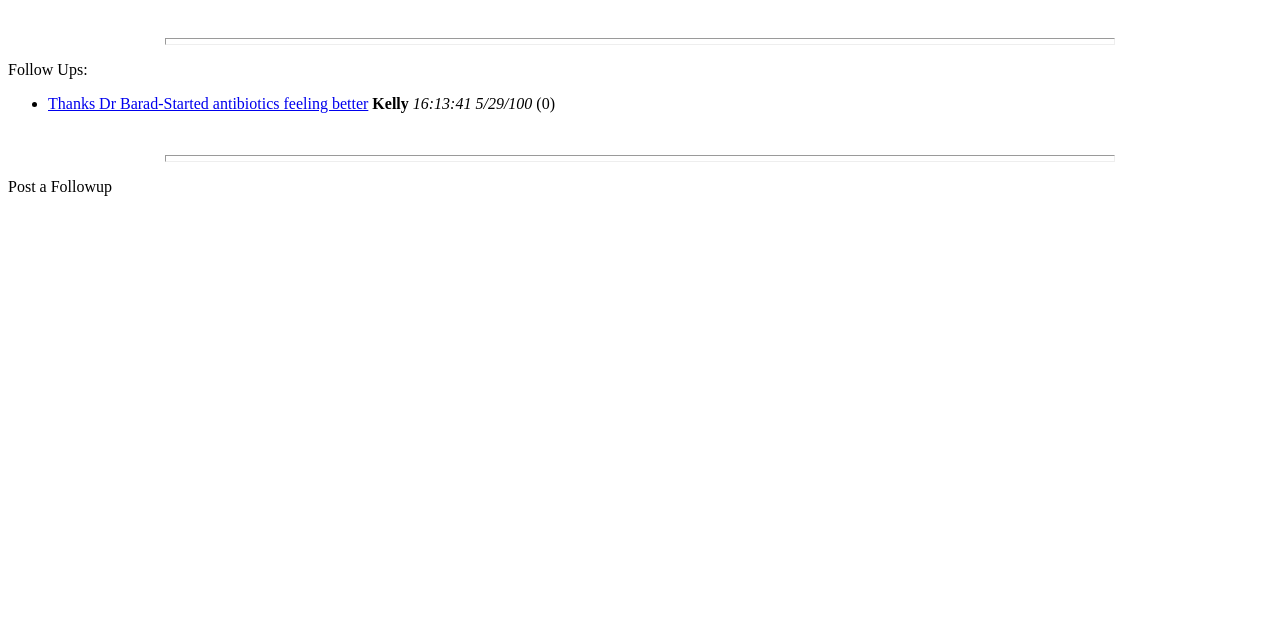Bounding box coordinates are specified in the format (top-left x, top-left y, bottom-right x, bottom-right y). All values are floating point numbers bounded between 0 and 1. Please provide the bounding box coordinate of the region this sentence describes: Follow Ups:

[0.006, 0.095, 0.068, 0.122]